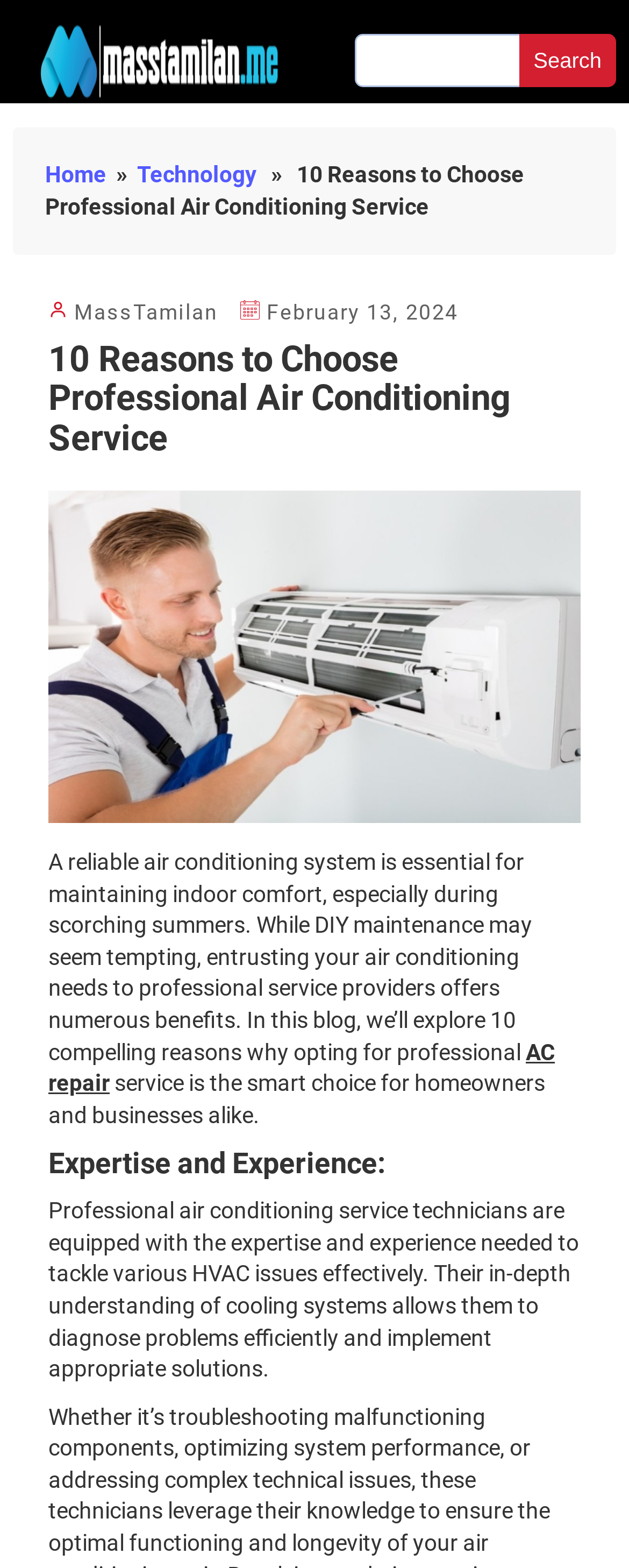What is one of the benefits of professional air conditioning service?
Using the image as a reference, answer the question in detail.

One of the benefits of professional air conditioning service is the expertise and experience of the technicians, which is mentioned in the section 'Expertise and Experience:' and explained in the subsequent paragraph.